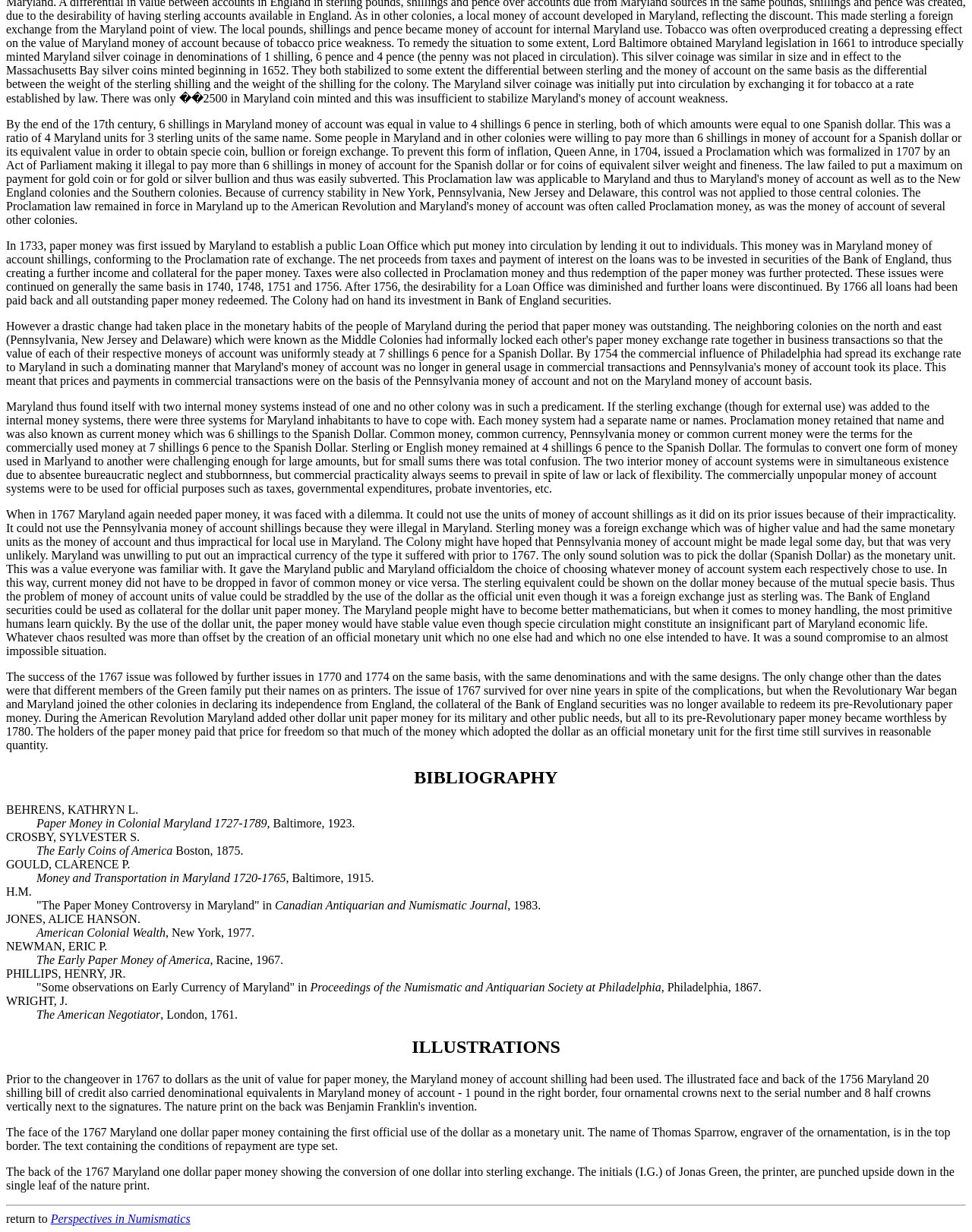Based on the element description: "Perspectives in Numismatics", identify the UI element and provide its bounding box coordinates. Use four float numbers between 0 and 1, [left, top, right, bottom].

[0.052, 0.984, 0.196, 0.994]